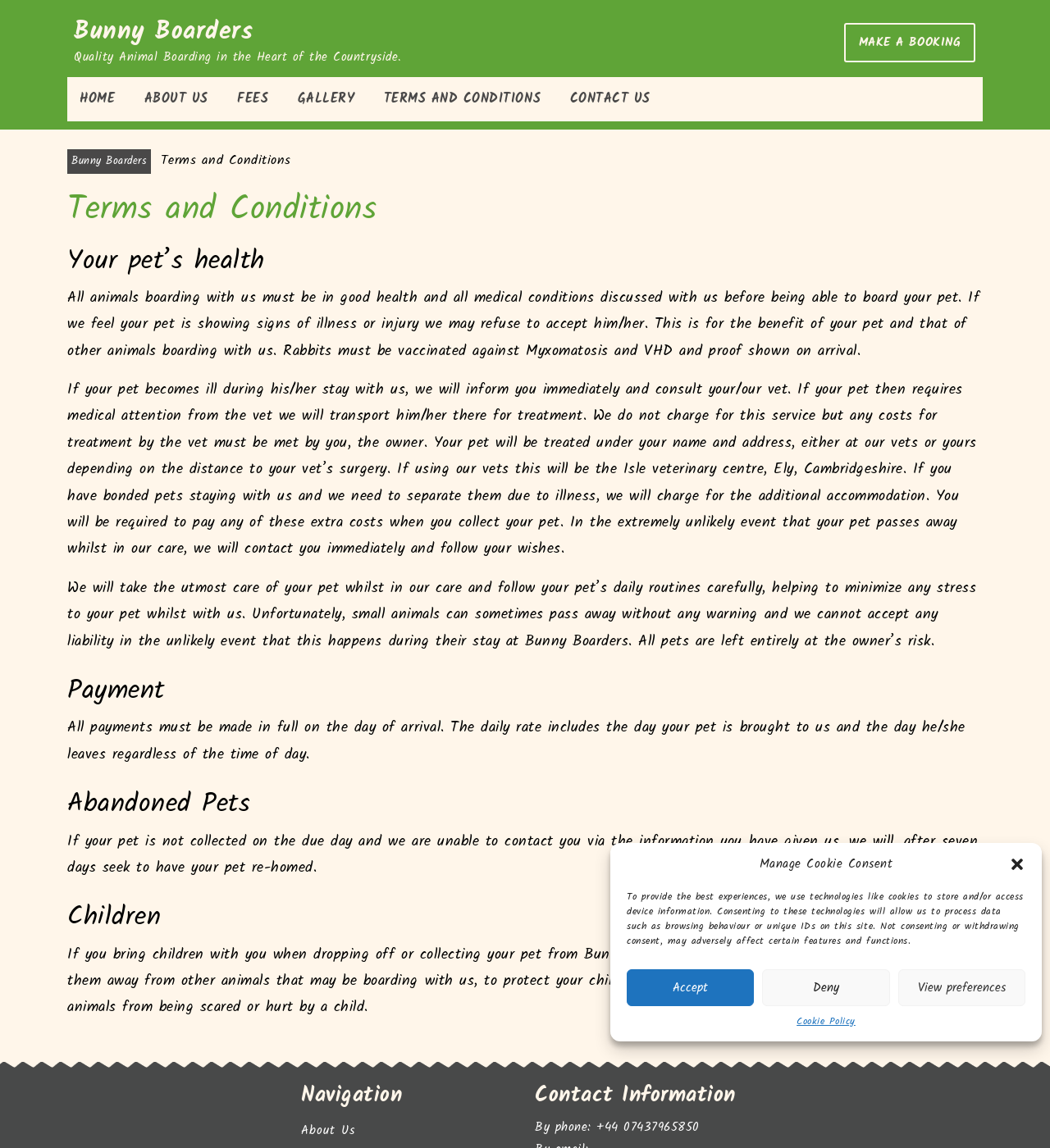Identify and provide the bounding box for the element described by: "Home".

[0.064, 0.067, 0.121, 0.106]